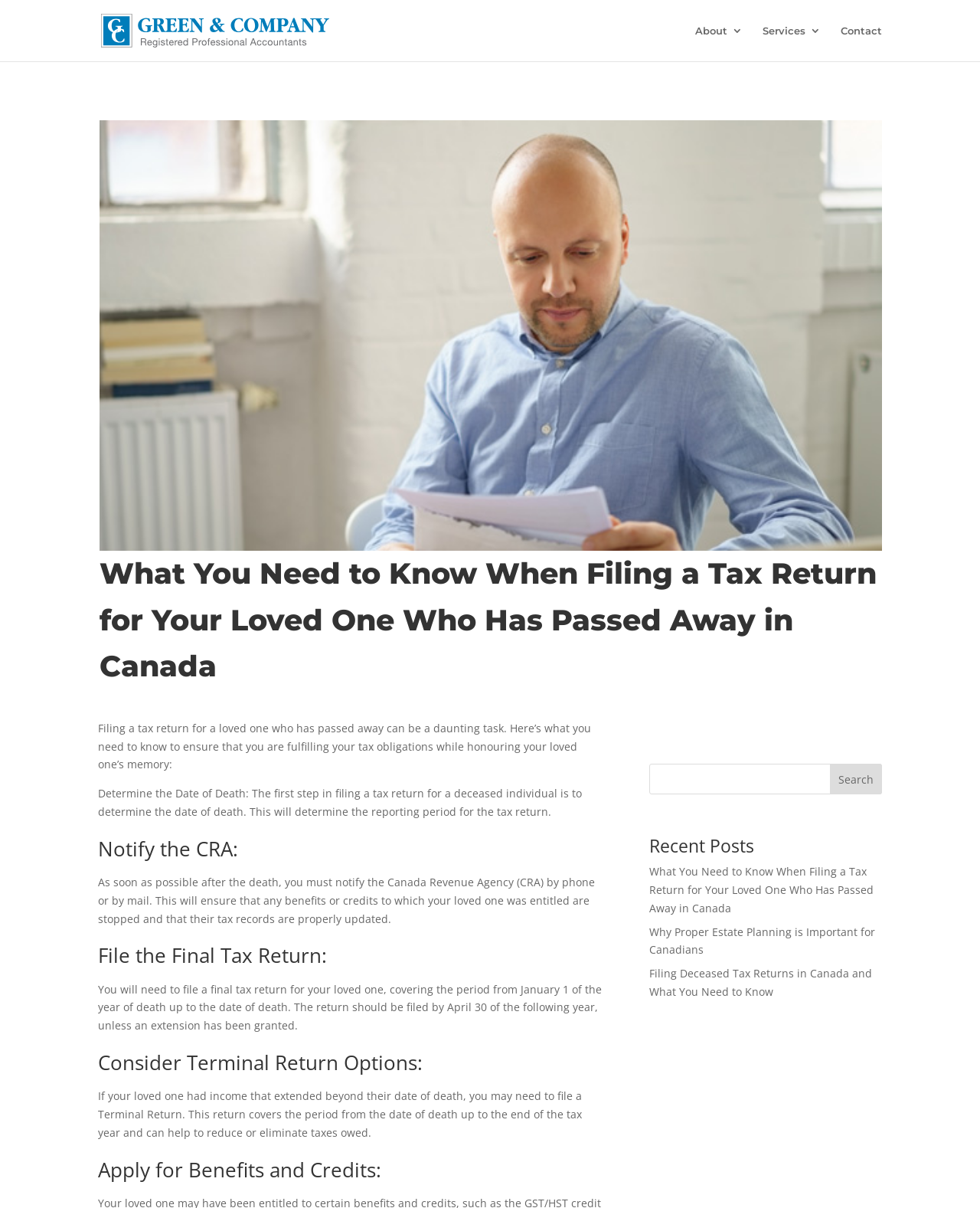Please locate the bounding box coordinates of the element that should be clicked to achieve the given instruction: "Contact the company".

[0.858, 0.021, 0.9, 0.051]